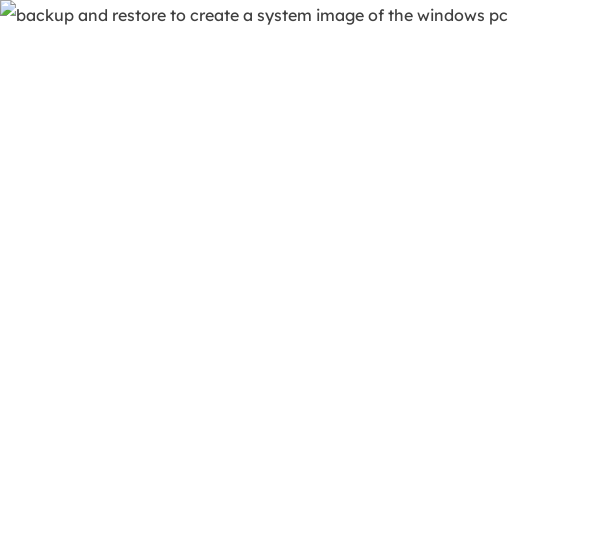What is the first step in creating a system image?
Please respond to the question with as much detail as possible.

According to the caption, the first step in creating a system image is to access the Control Panel, which is followed by selecting the backup option and ultimately initiating the backup process.